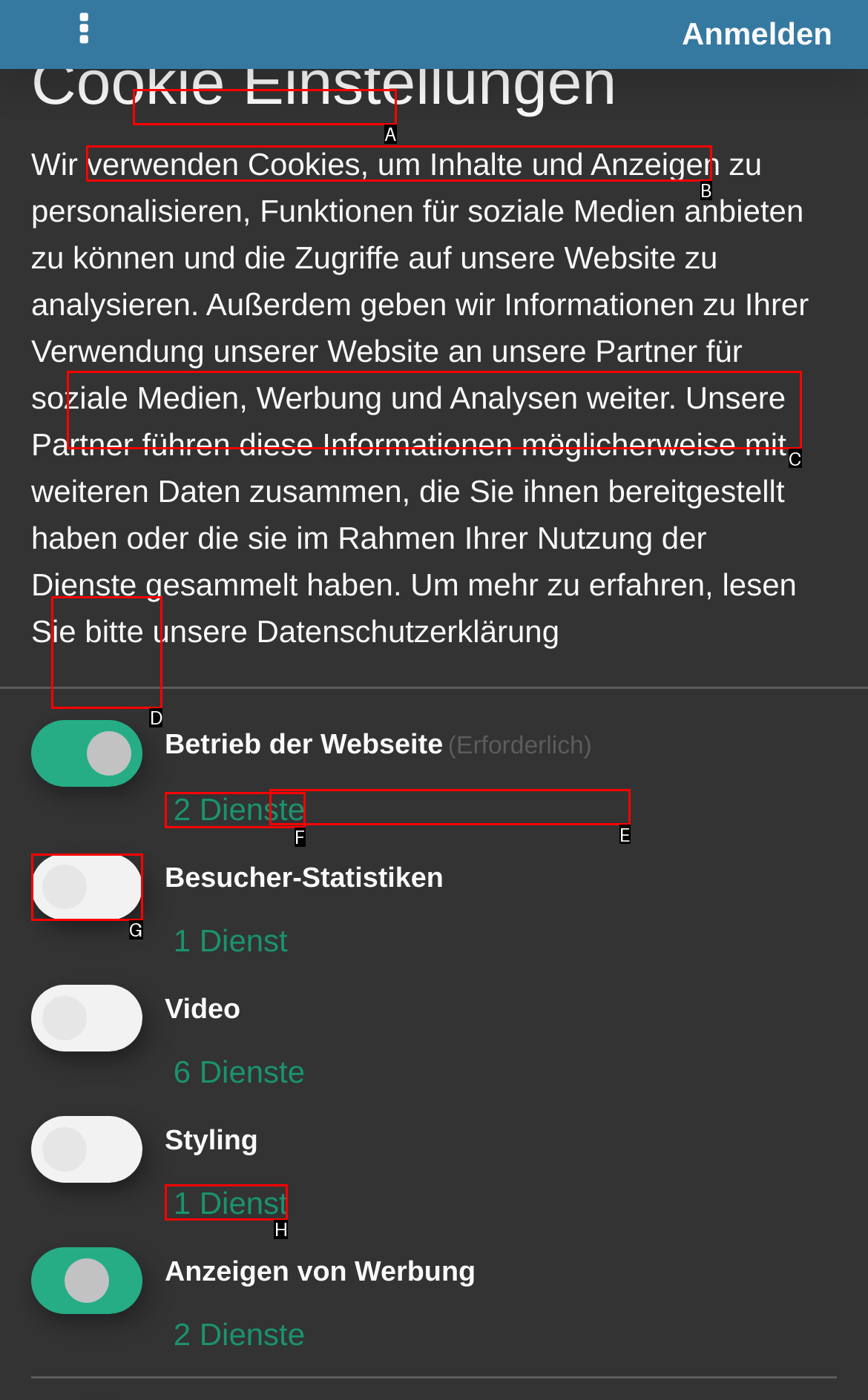Determine the letter of the UI element that you need to click to perform the task: View avatar of hongwei28.
Provide your answer with the appropriate option's letter.

D